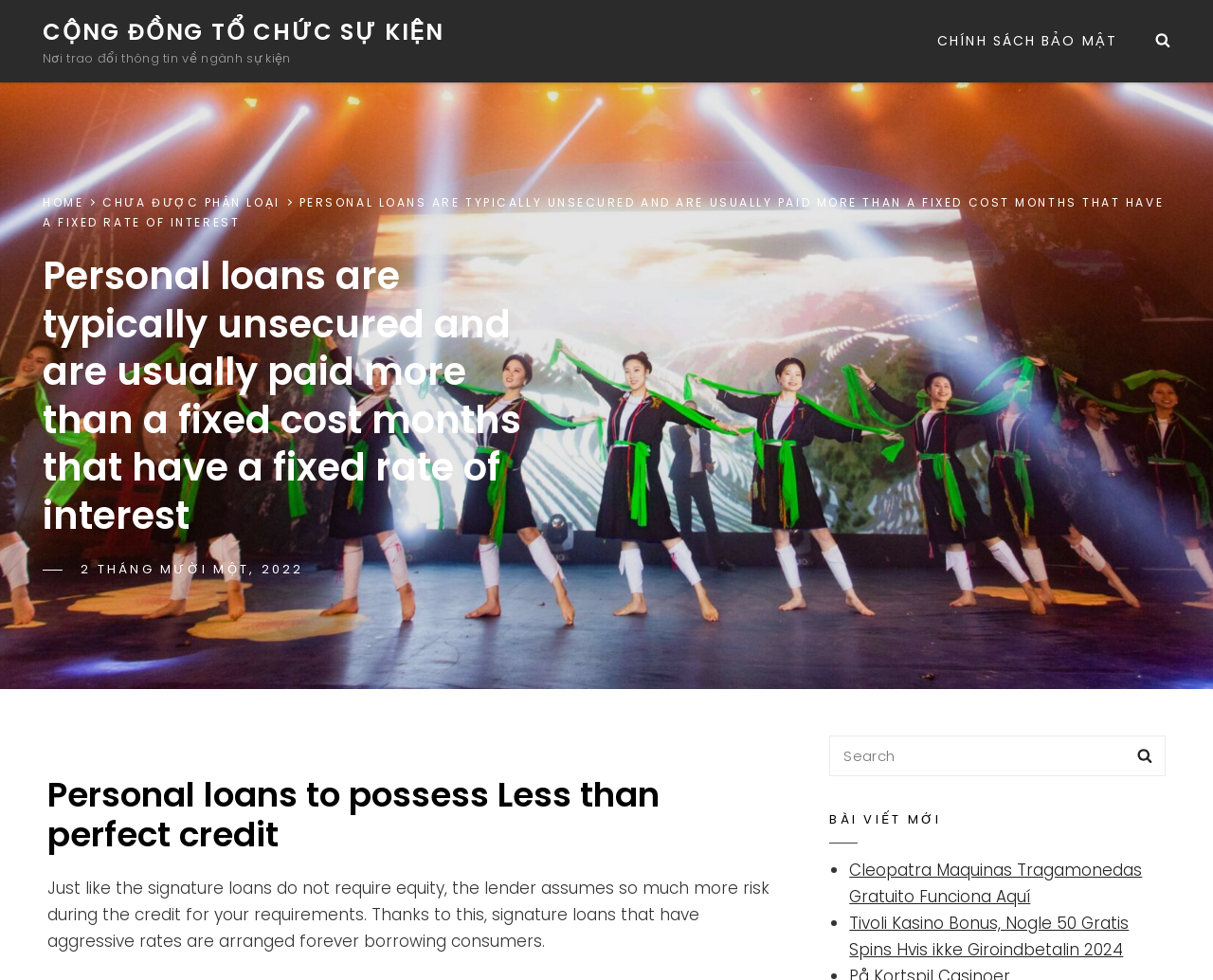Determine the bounding box coordinates of the UI element that matches the following description: "Search". The coordinates should be four float numbers between 0 and 1 in the format [left, top, right, bottom].

[0.927, 0.751, 0.961, 0.792]